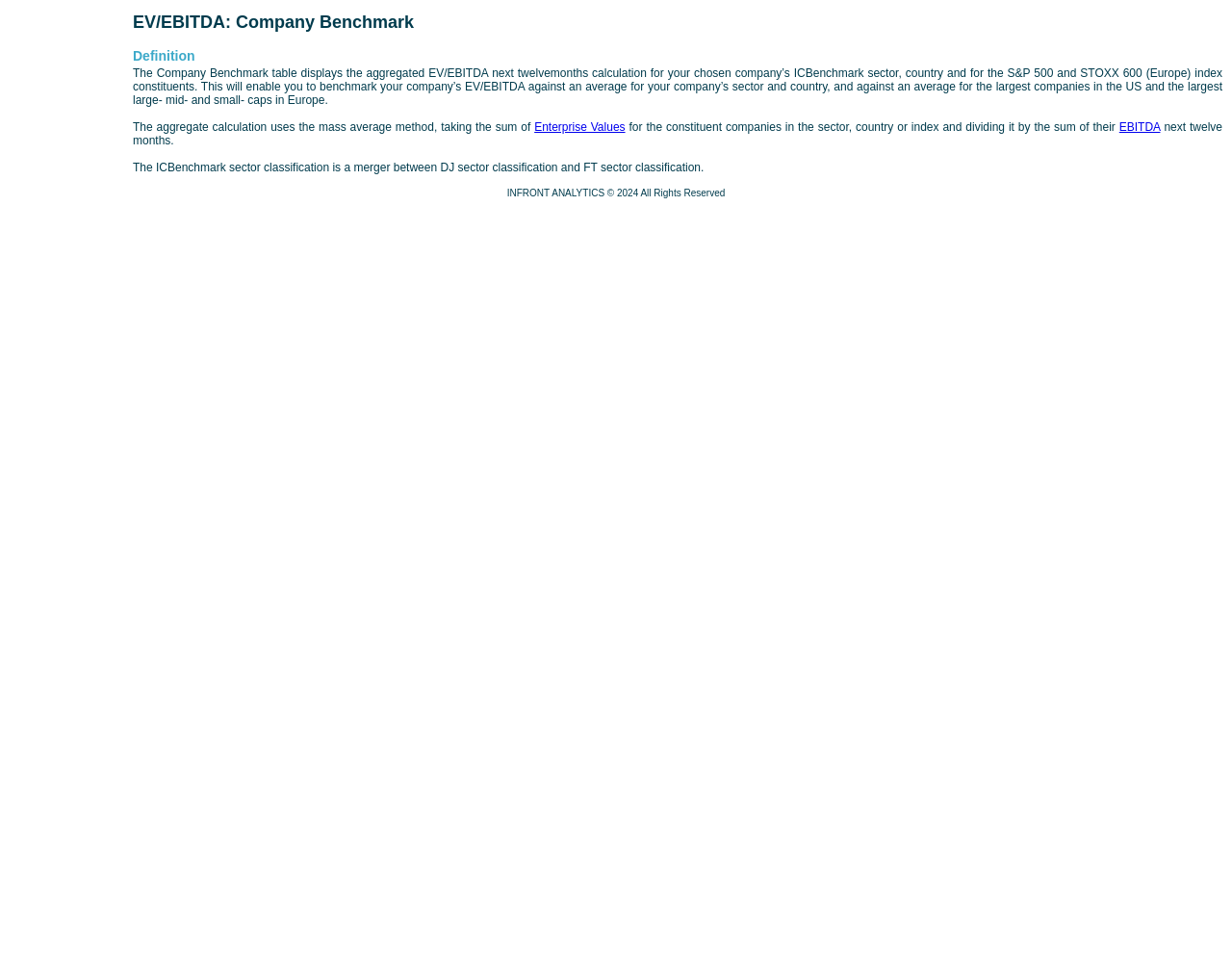Generate a thorough description of the webpage.

The webpage is a glossary page titled "Glossary by Infinancials". At the top, there is a table with three rows. The first row has two cells, with the first cell being empty and the second cell containing the text "EV/EBITDA: Company Benchmark". The second row also has two cells, with the first cell being empty and the second cell containing the text "Definition". The third row has two cells, with the first cell being empty and the second cell containing a lengthy definition of the term "EV/EBITDA: Company Benchmark". 

Within the definition, there are two links, "Enterprise Values" and "EBITDA", which are embedded in the text. The definition explains how the Company Benchmark table displays the aggregated EV/EBITDA calculation for a chosen company's sector, country, and for the S&P 500 and STOXX 600 (Europe) index constituents. 

At the bottom of the page, there is a footer row with a single cell containing the text "INFRONT ANALYTICS © 2024 All Rights Reserved".